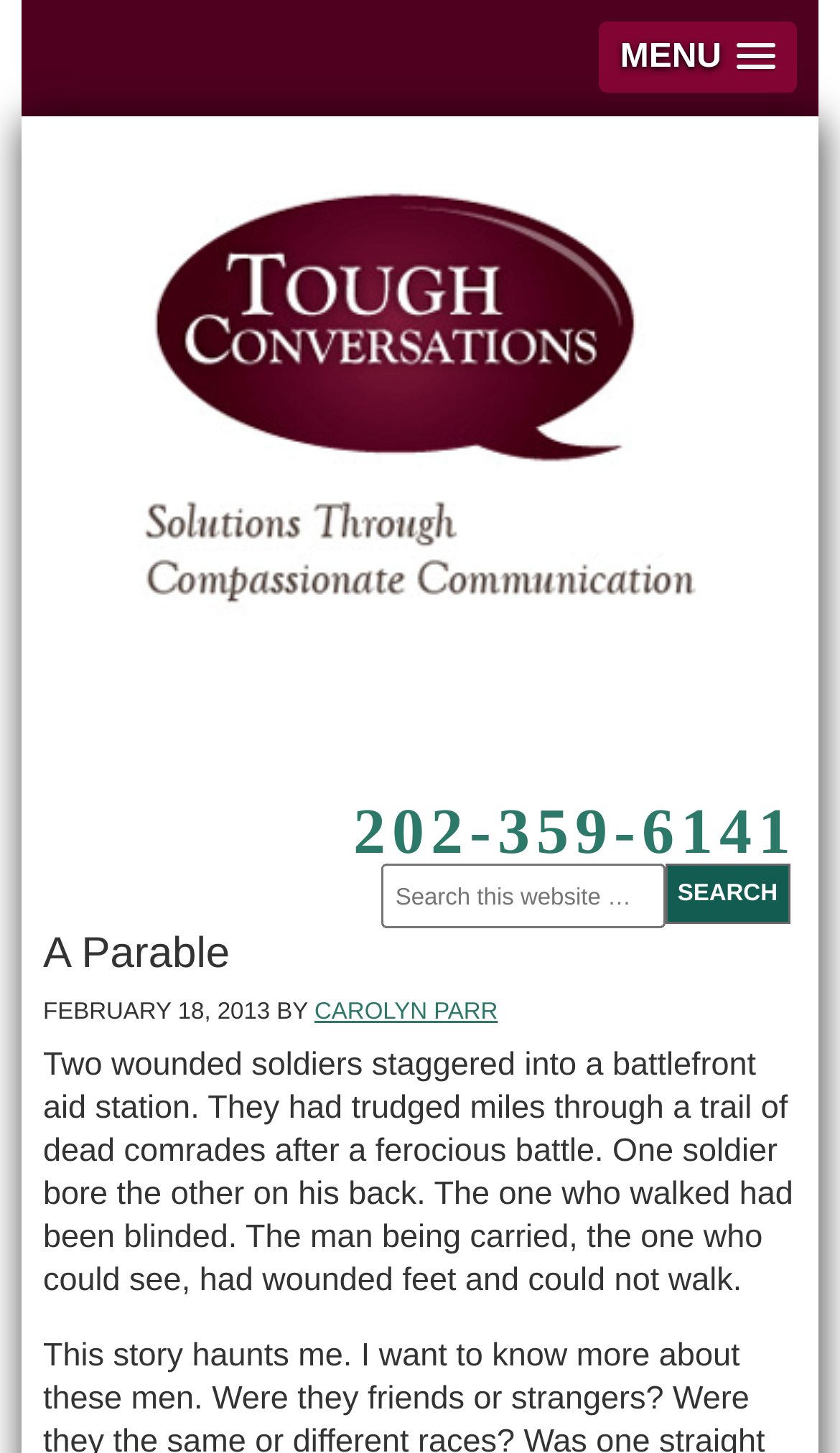Please give a succinct answer to the question in one word or phrase:
What is the author of the article?

CAROLYN PARR